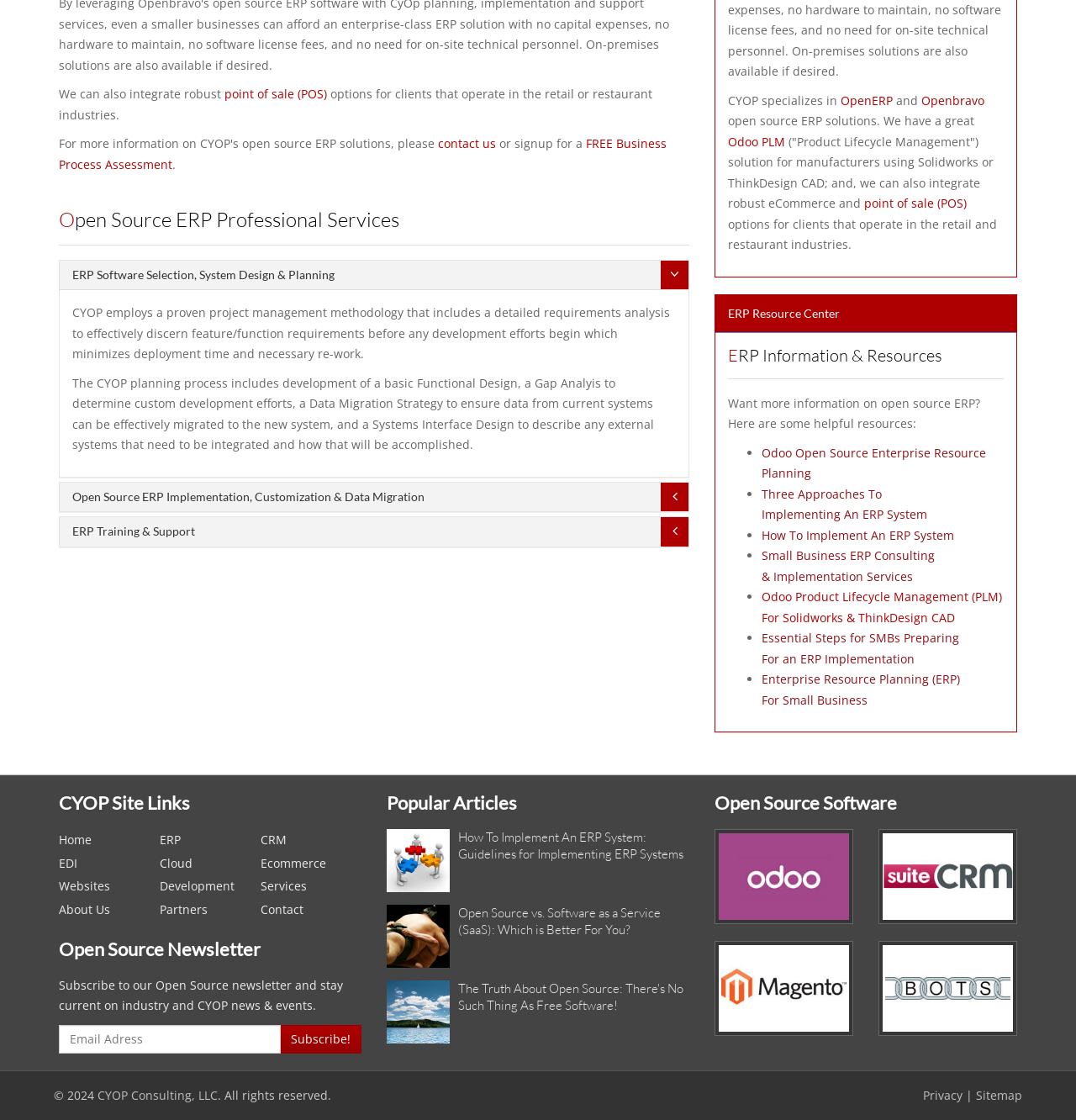What is the purpose of the CYOP planning process?
Look at the image and answer with only one word or phrase.

To minimize deployment time and re-work